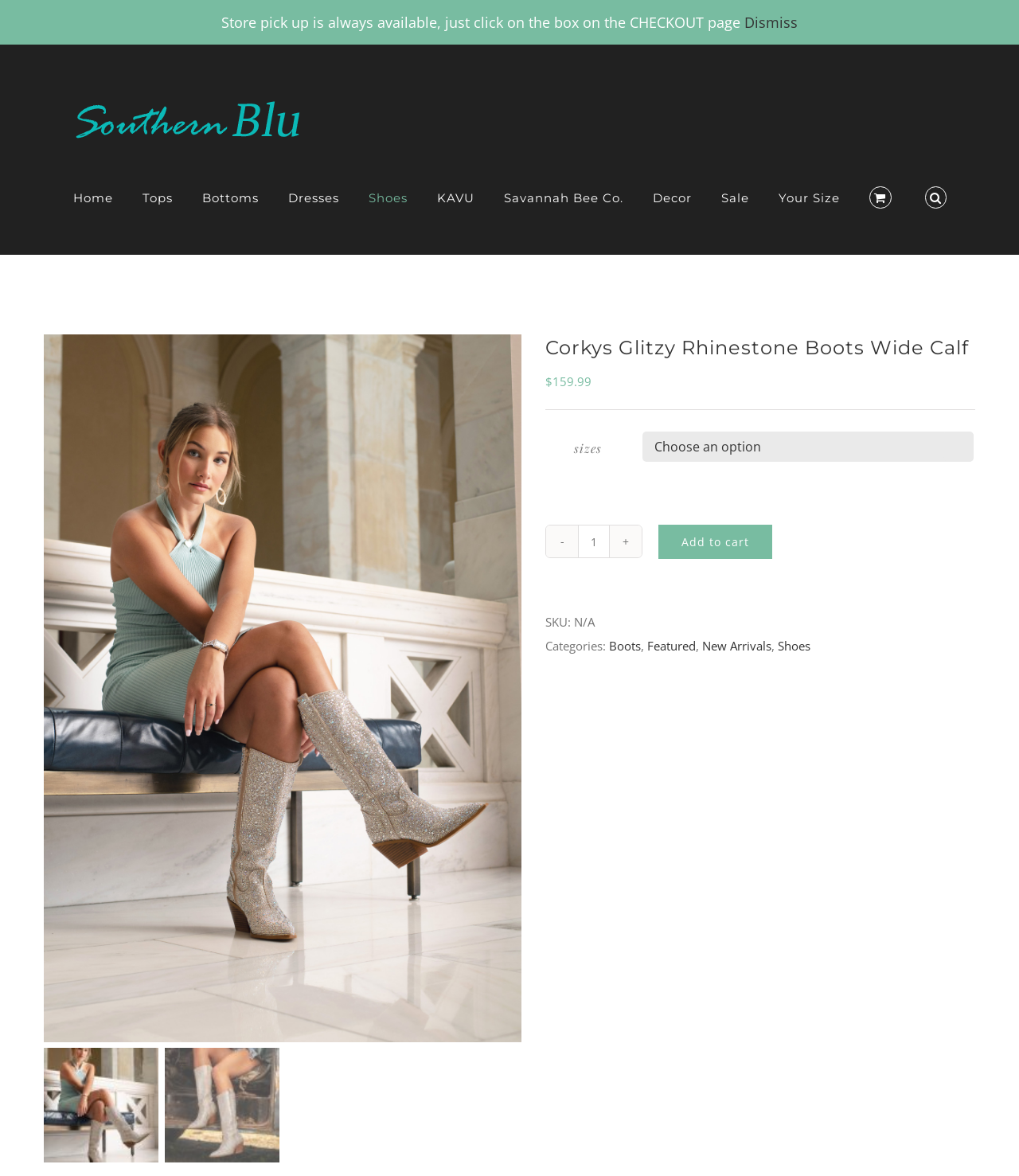What is the function of the '-' button?
Can you offer a detailed and complete answer to this question?

I found the function of the '-' button by looking at the product quantity section, where it says 'Corkys Glitzy Rhinestone Boots Wide Calf quantity' and has a '-' button next to it, which suggests that it decreases the quantity.